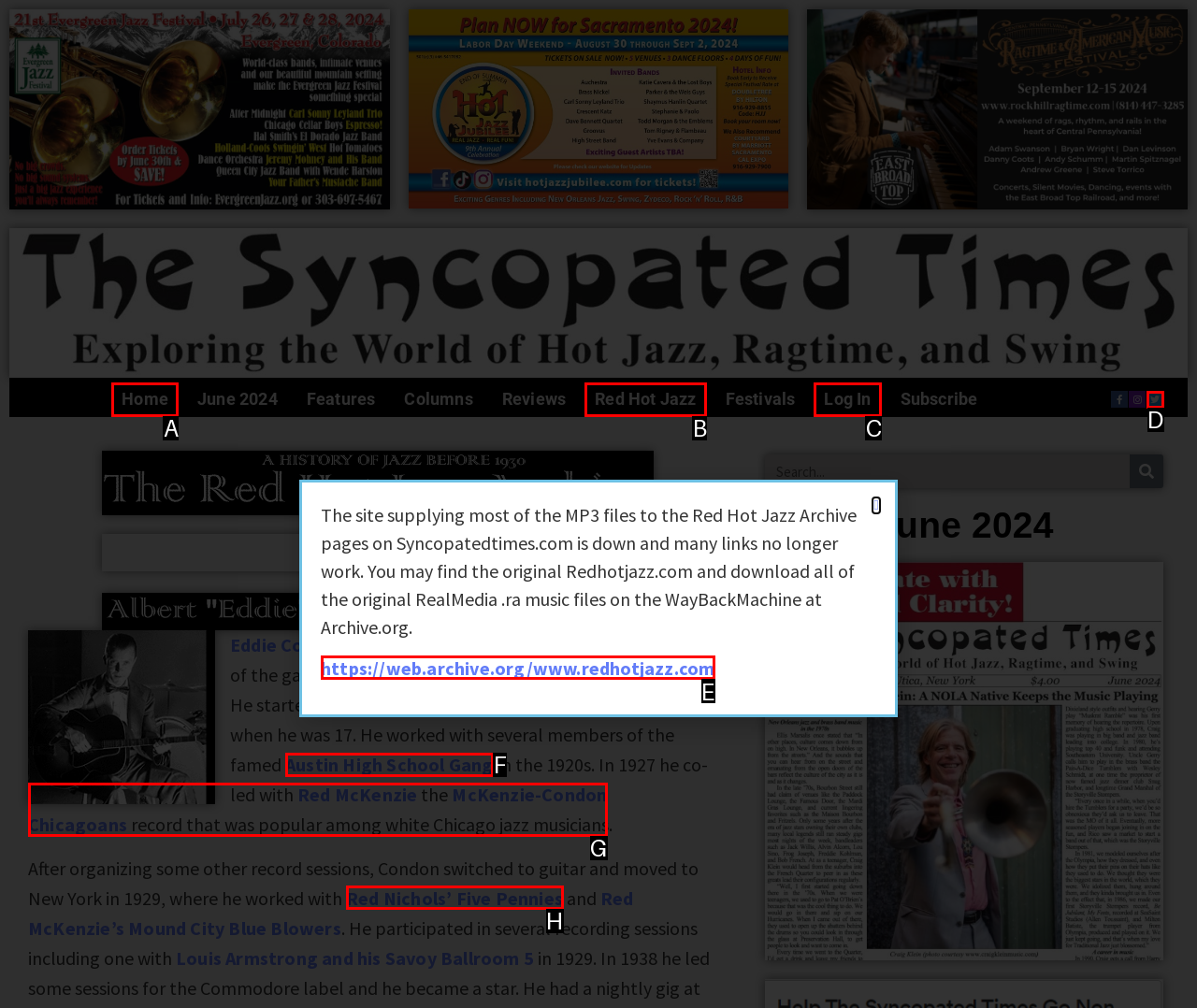Which choice should you pick to execute the task: Check the Red Hot Jazz Archive
Respond with the letter associated with the correct option only.

E